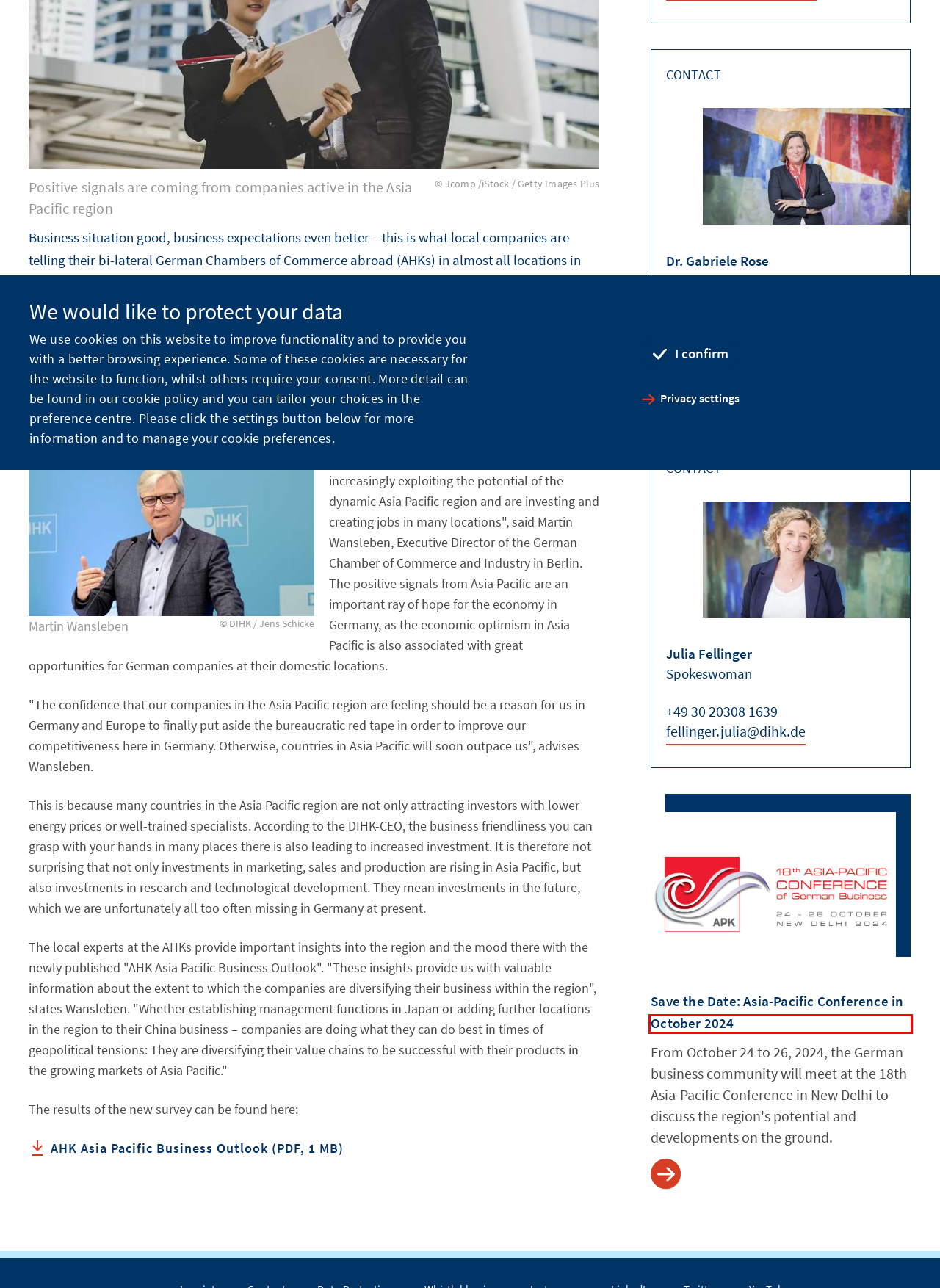You see a screenshot of a webpage with a red bounding box surrounding an element. Pick the webpage description that most accurately represents the new webpage after interacting with the element in the red bounding box. The options are:
A. Data Protection
B. German economy
C. Europe
D. Settings Data Protection
E. DIHK - Deutsche Industrie- und Handelskammer
F. DIHK – German Chamber of Commerce and Industry
G. DIHK Whistleblowing Platform
H. 18th Asia-Pacific Conference of German Business - Asia Pacific Committee

H